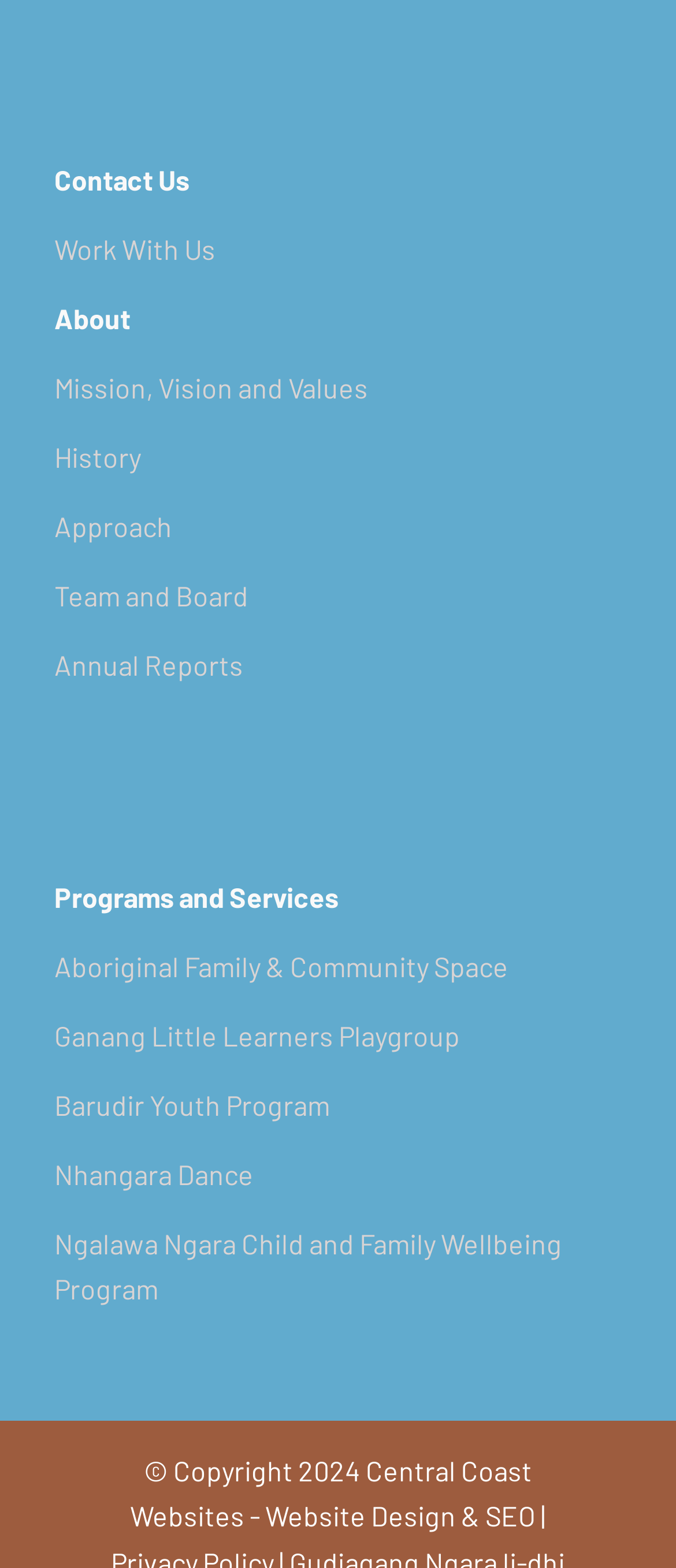Please determine the bounding box coordinates of the area that needs to be clicked to complete this task: 'Login to the website'. The coordinates must be four float numbers between 0 and 1, formatted as [left, top, right, bottom].

None